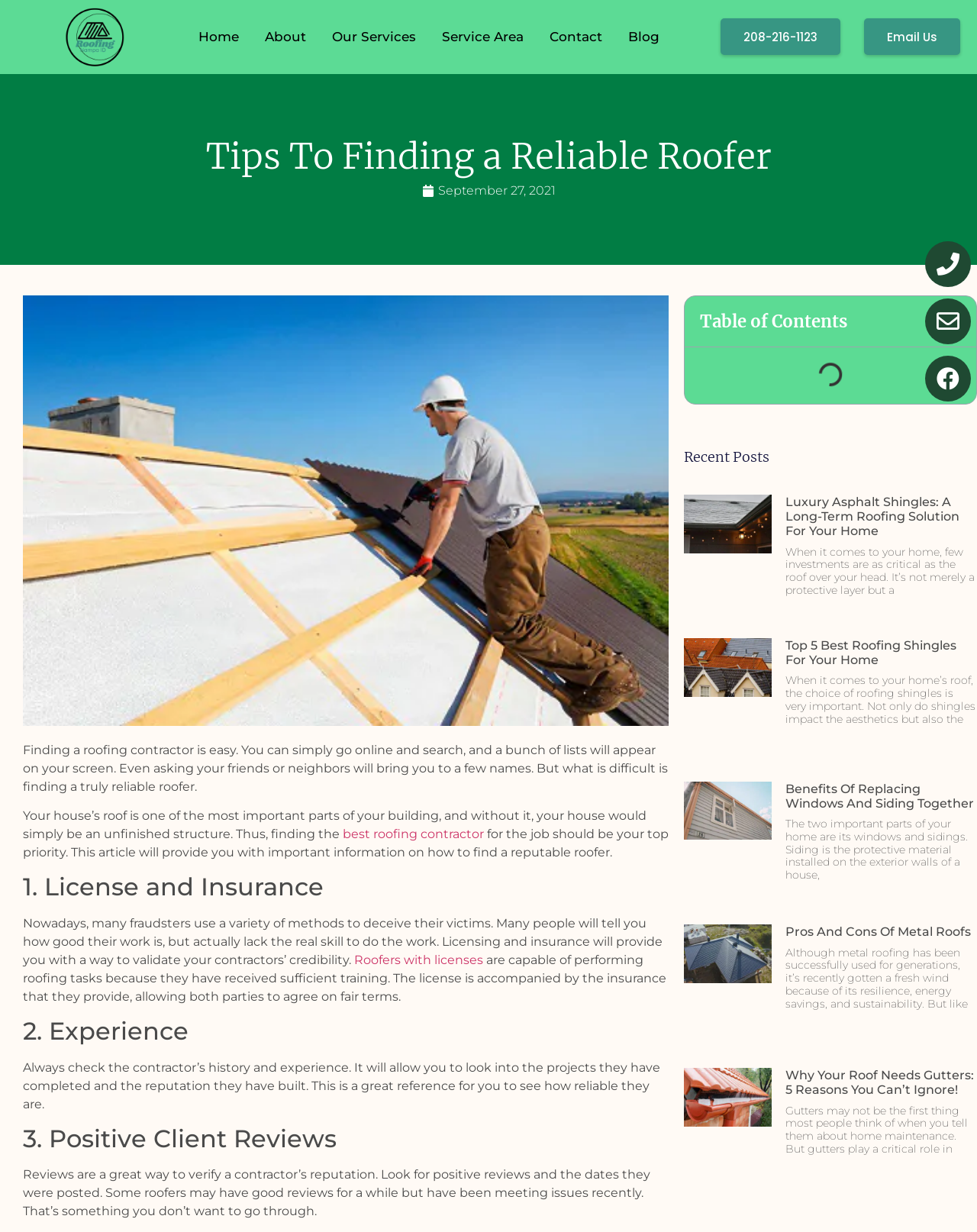Pinpoint the bounding box coordinates of the clickable element needed to complete the instruction: "Click the 'Contact' link". The coordinates should be provided as four float numbers between 0 and 1: [left, top, right, bottom].

[0.549, 0.006, 0.63, 0.053]